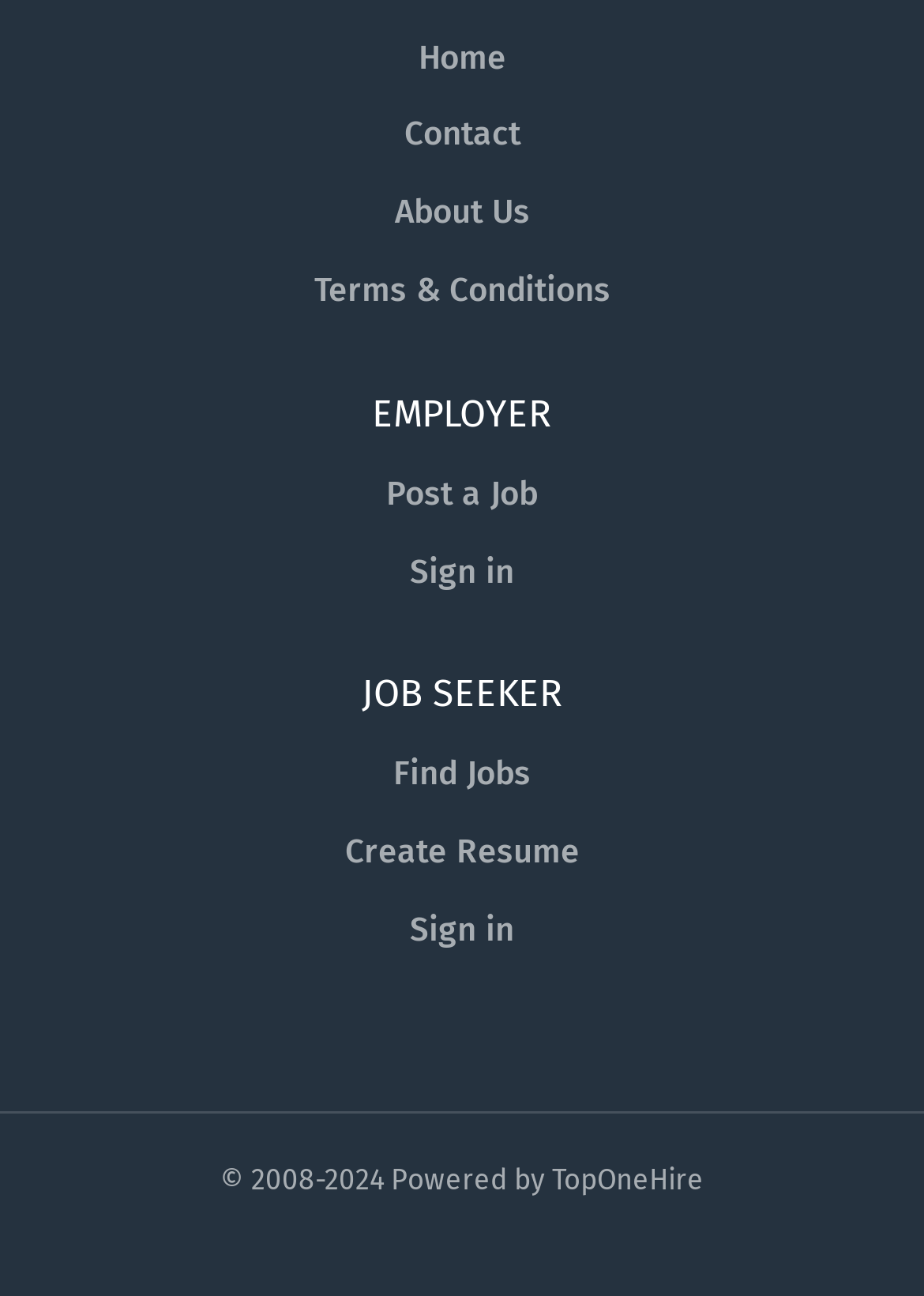Locate the bounding box coordinates of the element I should click to achieve the following instruction: "create resume".

[0.373, 0.642, 0.627, 0.673]